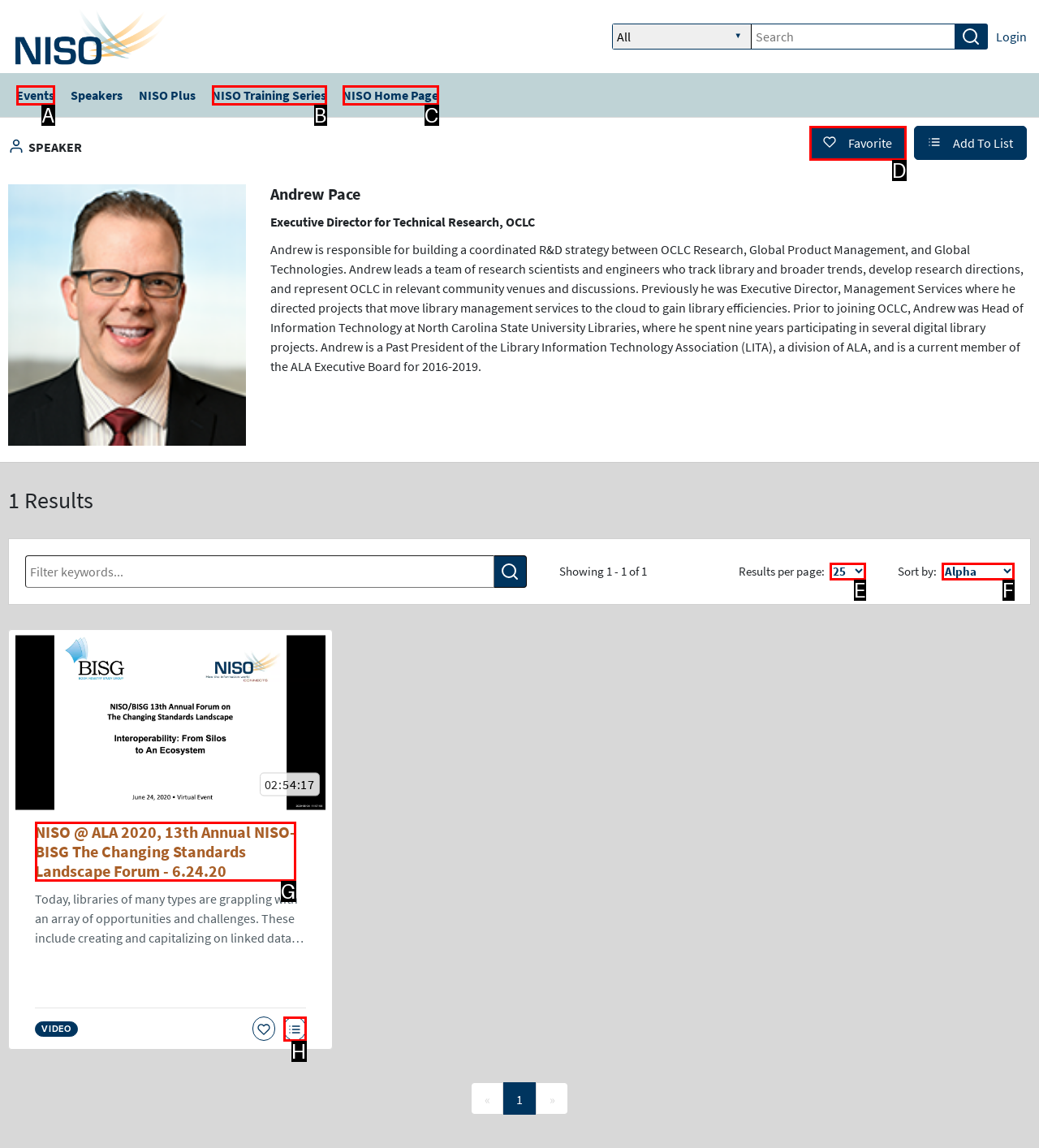Point out the HTML element that matches the following description: NISO Training Series
Answer with the letter from the provided choices.

B